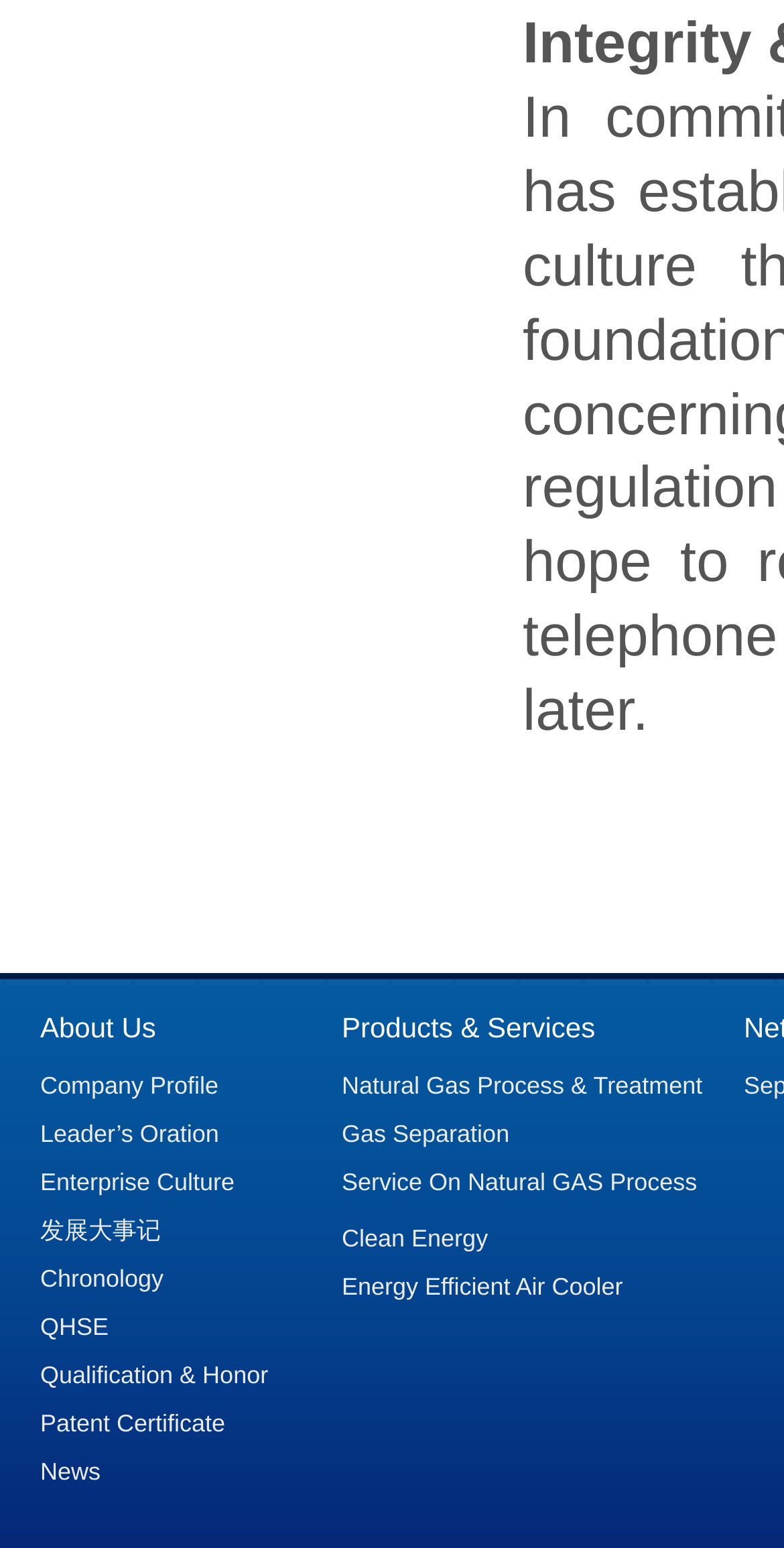Specify the bounding box coordinates of the region I need to click to perform the following instruction: "view company profile". The coordinates must be four float numbers in the range of 0 to 1, i.e., [left, top, right, bottom].

[0.051, 0.689, 0.436, 0.715]